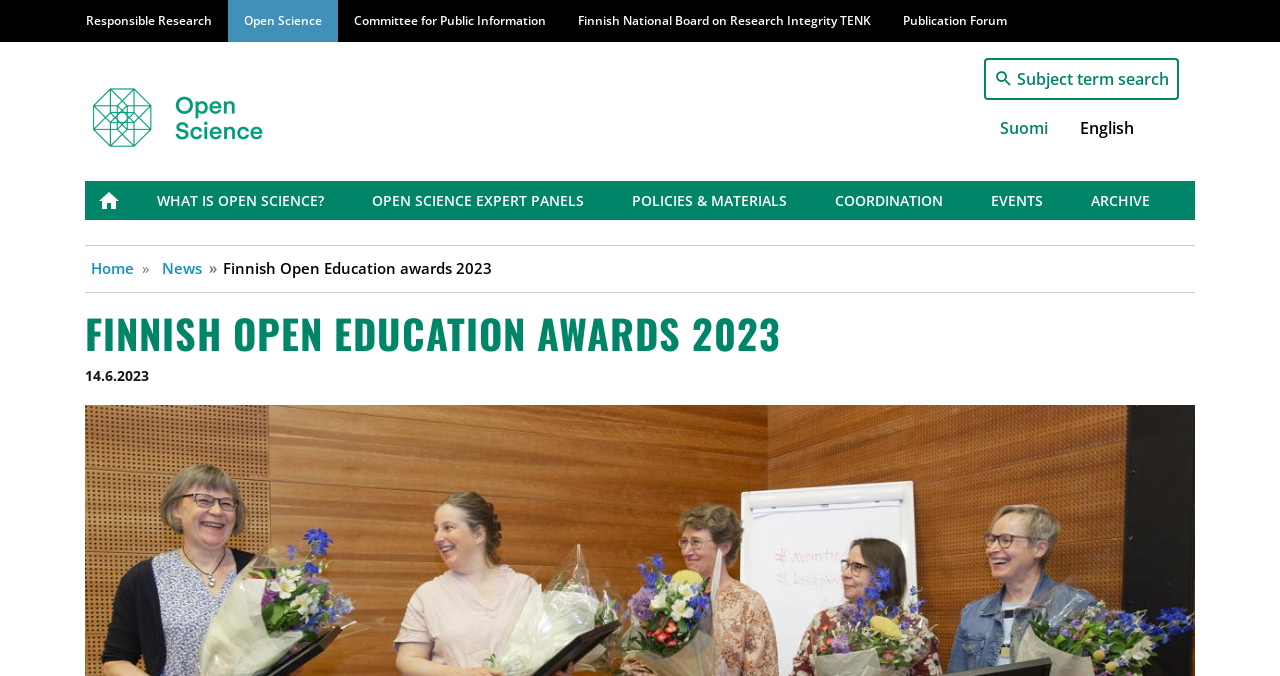Respond to the question with just a single word or phrase: 
What is the name of the section below the main navigation?

Avoin tiede